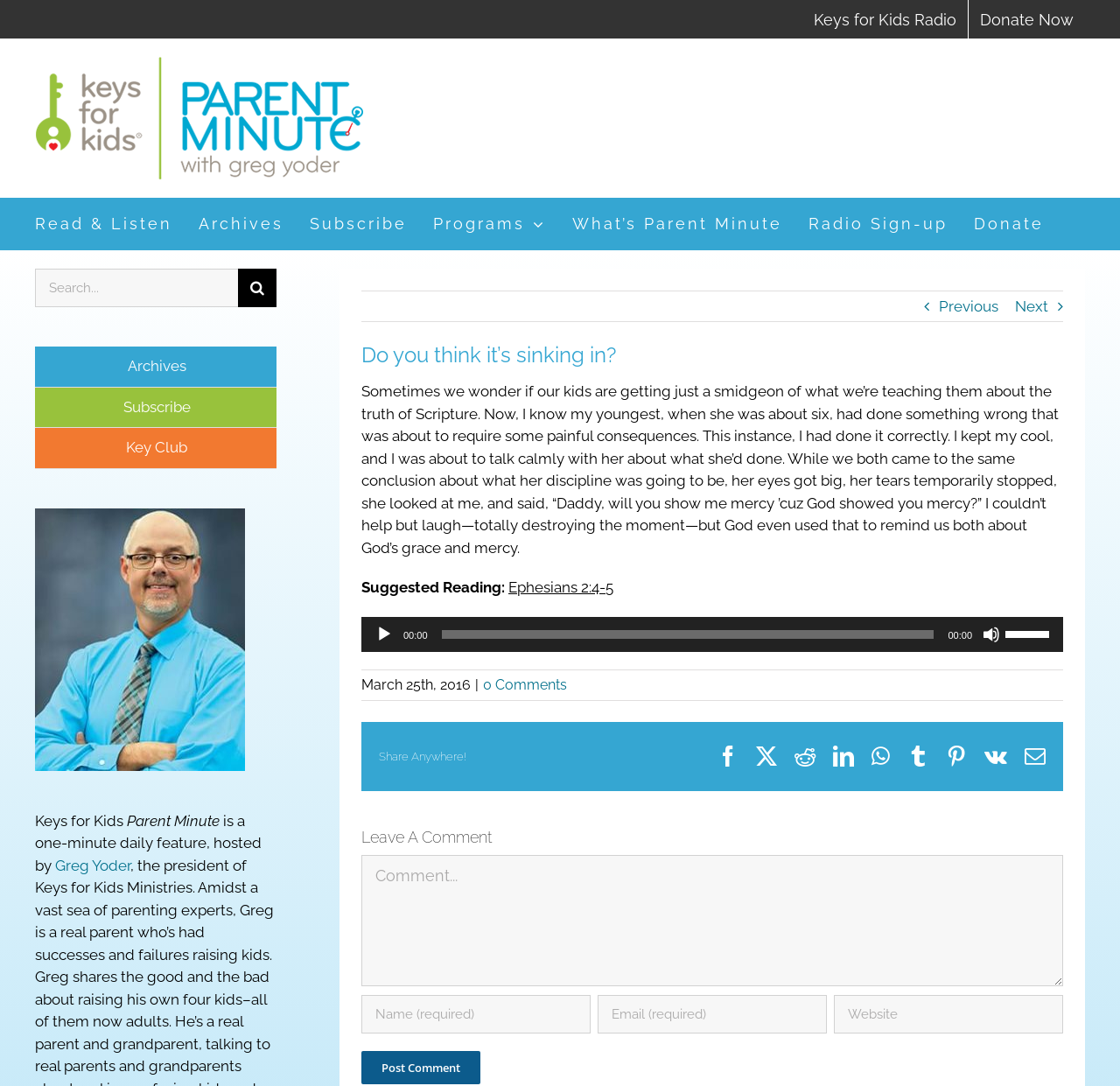Locate the bounding box coordinates of the clickable area to execute the instruction: "Play the audio". Provide the coordinates as four float numbers between 0 and 1, represented as [left, top, right, bottom].

[0.335, 0.576, 0.351, 0.592]